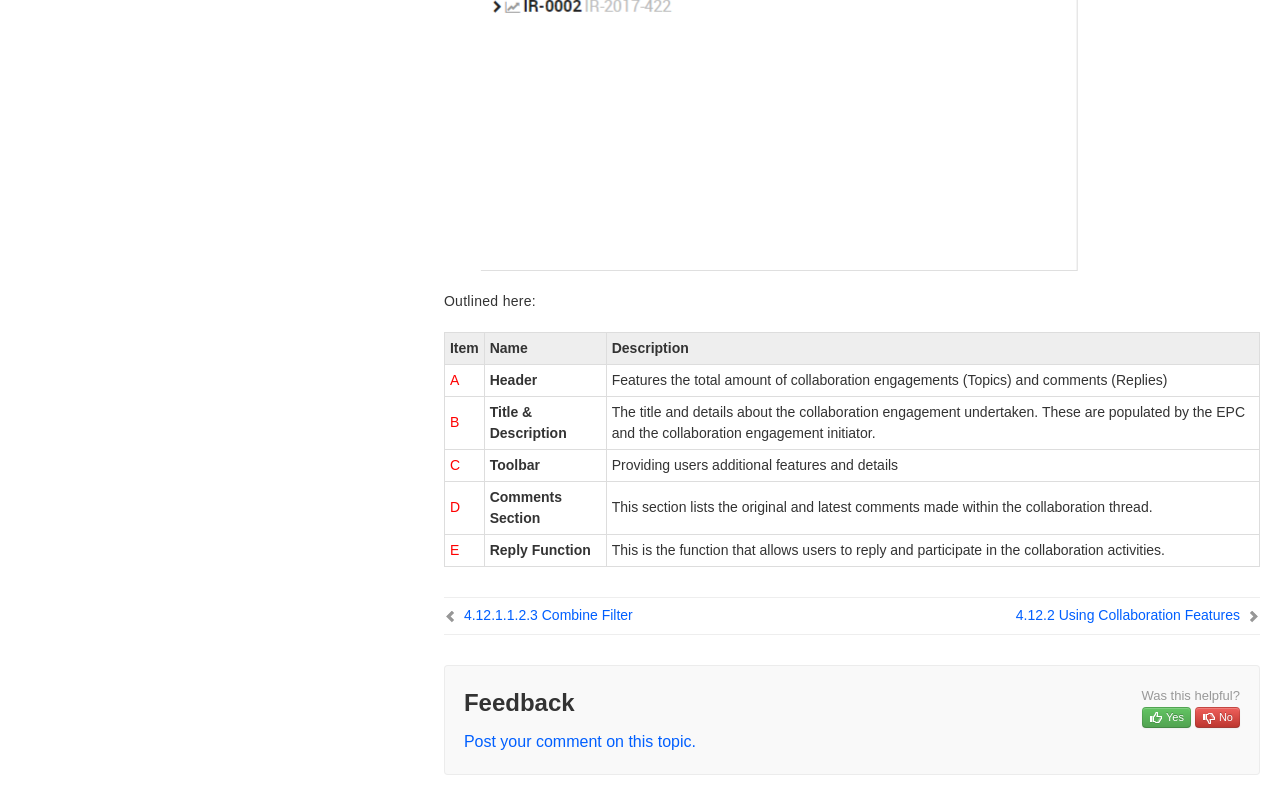Respond with a single word or phrase to the following question:
What is the purpose of the 'Reply Function'?

to reply and participate in collaboration activities